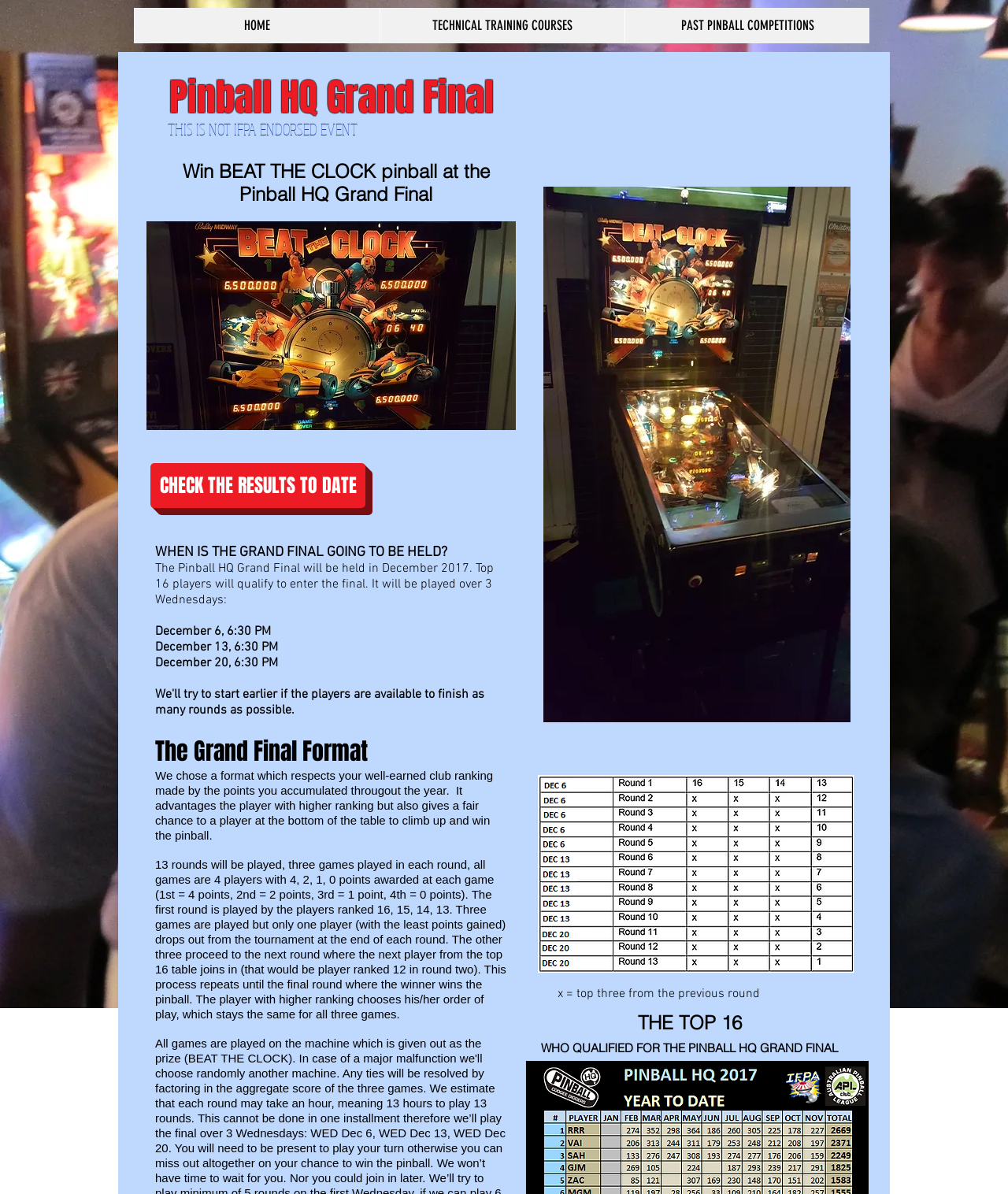Please locate the UI element described by "CHECK THE RESULTS TO DATE" and provide its bounding box coordinates.

[0.149, 0.388, 0.362, 0.425]